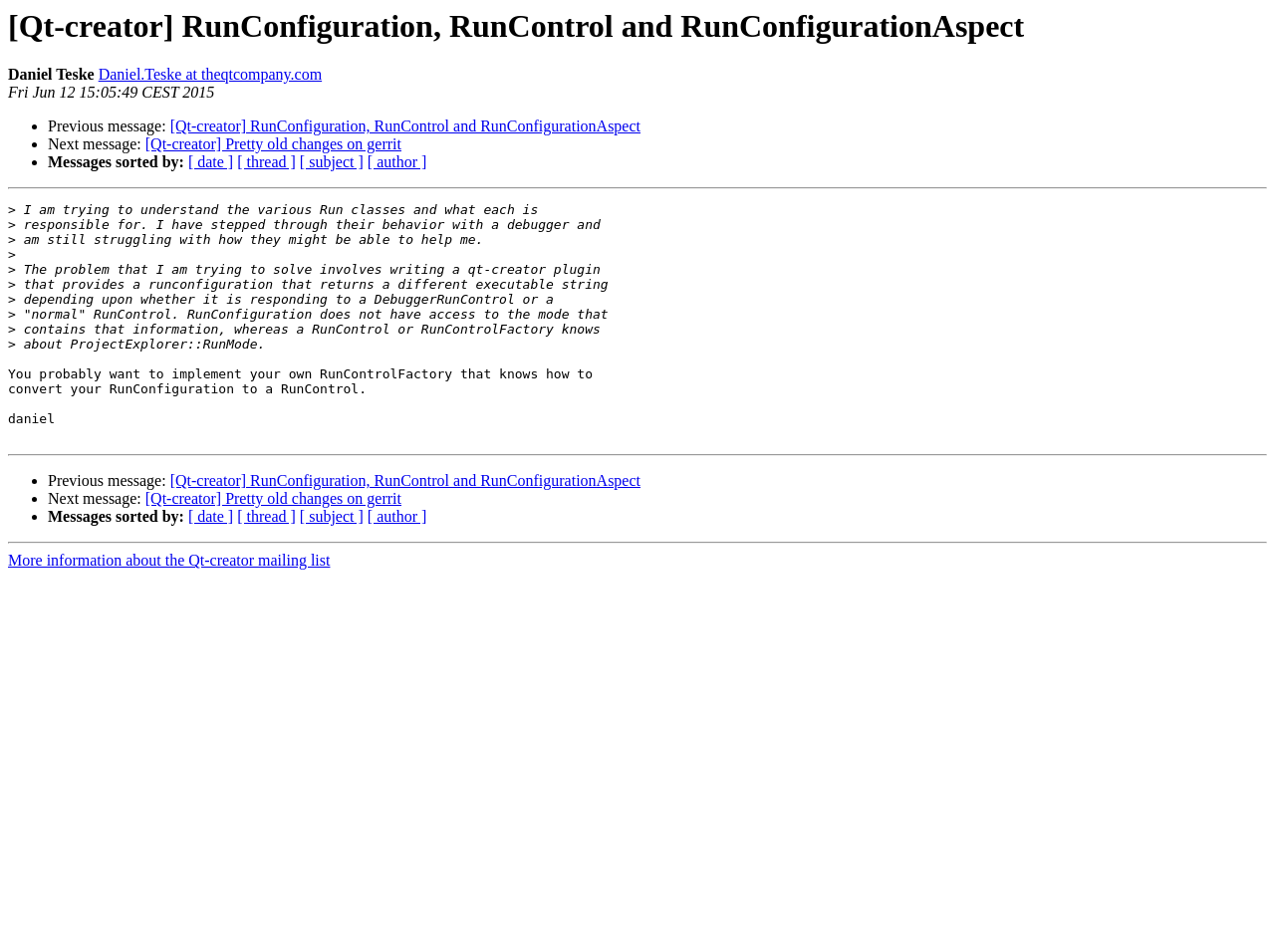Could you determine the bounding box coordinates of the clickable element to complete the instruction: "Read more information about the Qt-creator mailing list"? Provide the coordinates as four float numbers between 0 and 1, i.e., [left, top, right, bottom].

[0.006, 0.58, 0.259, 0.598]